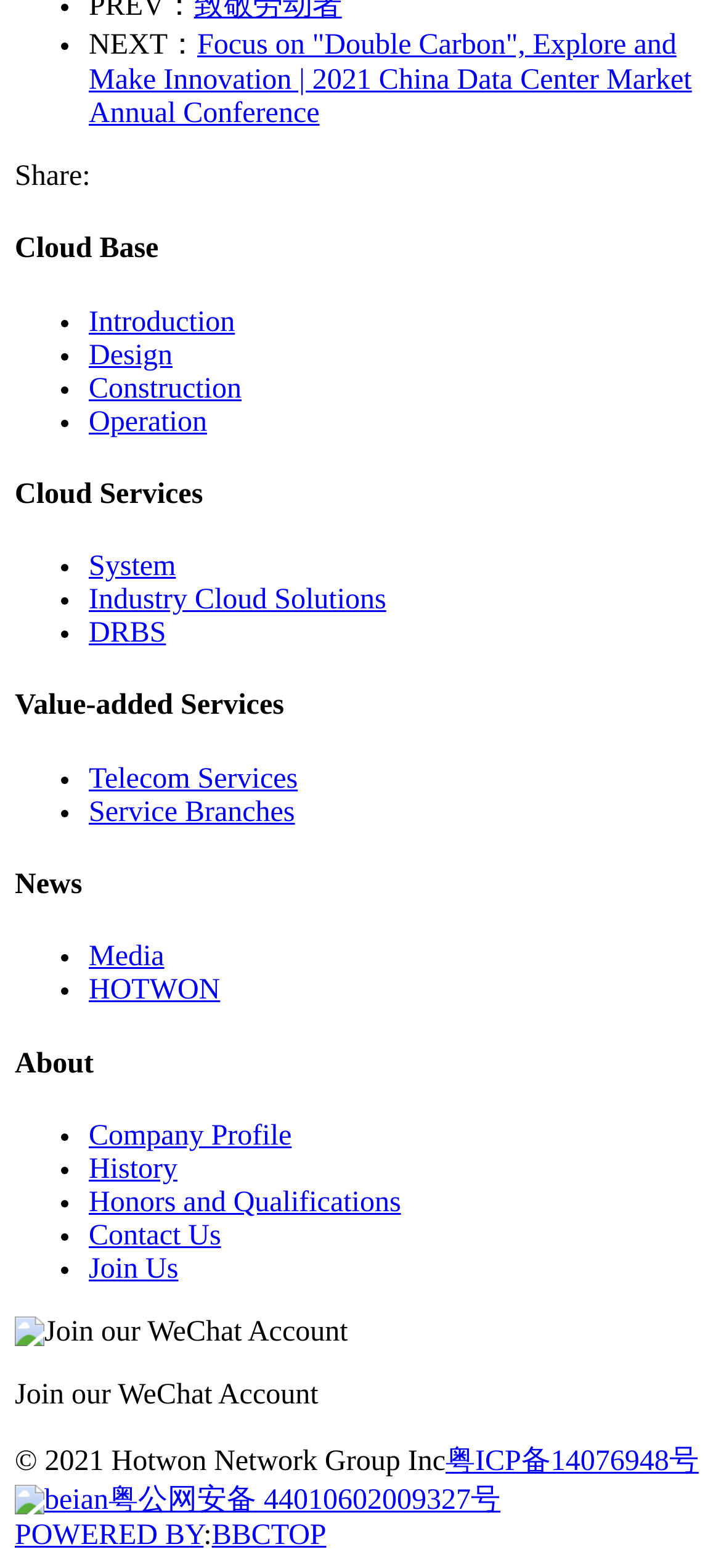Identify the bounding box coordinates of the region that should be clicked to execute the following instruction: "Join 'WeChat Account'".

[0.021, 0.839, 0.482, 0.861]